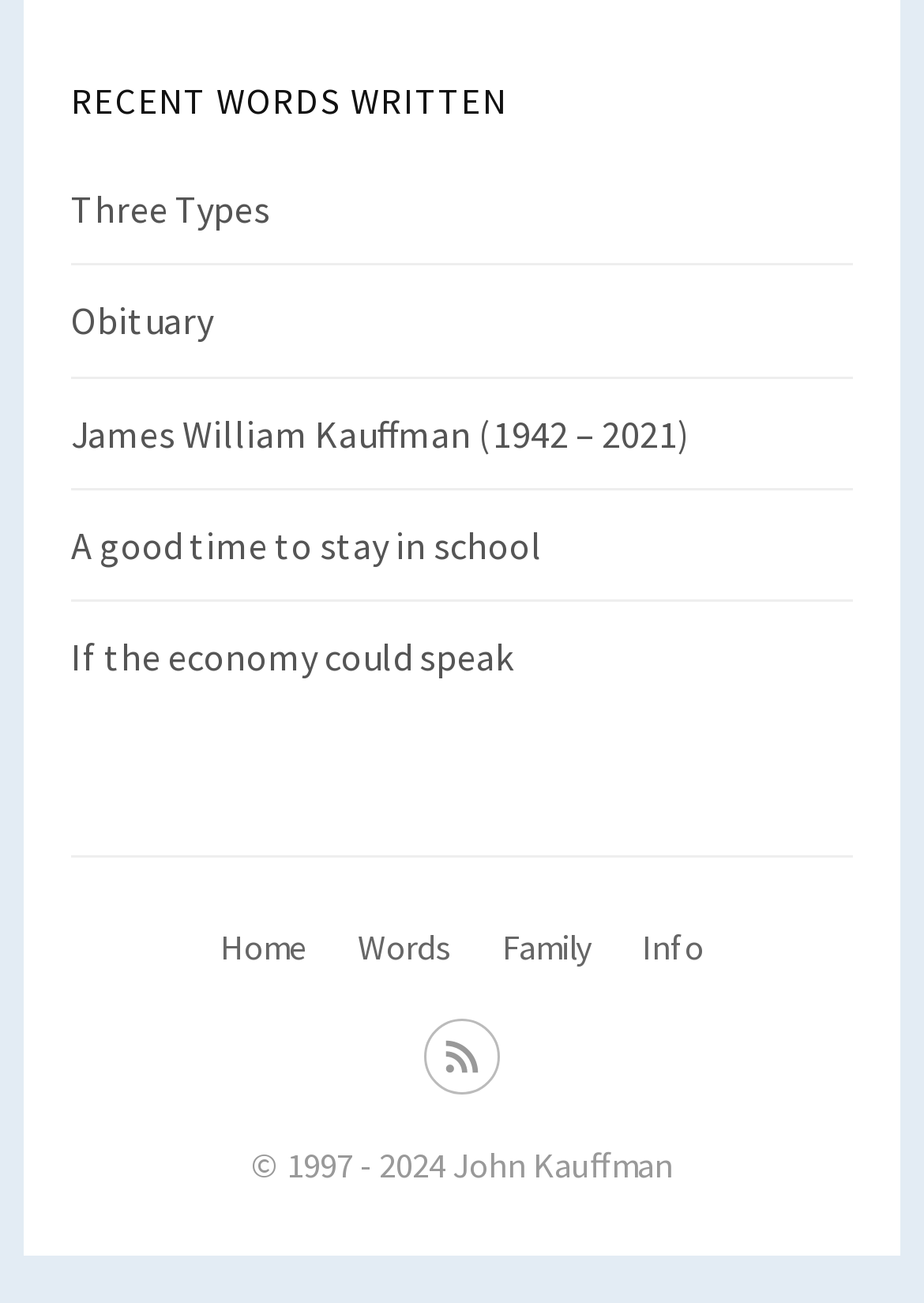Answer the following query concisely with a single word or phrase:
How many links are under the 'RECENT WORDS WRITTEN' heading?

5